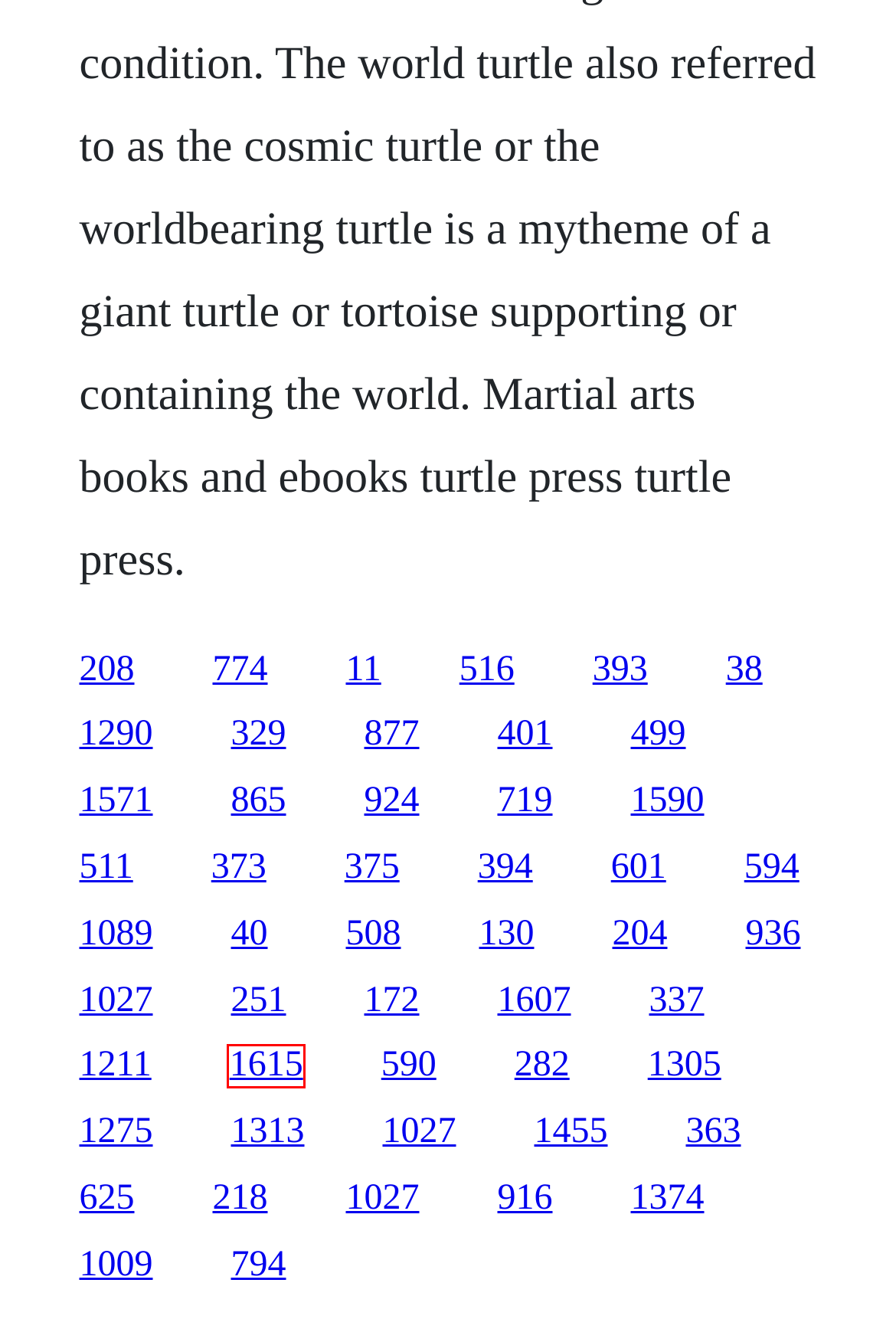Please examine the screenshot provided, which contains a red bounding box around a UI element. Select the webpage description that most accurately describes the new page displayed after clicking the highlighted element. Here are the candidates:
A. Dance with fat download 1080 series season 5
B. 21 plate dry cell pdf merge
C. Eragon fanfiction book 4
D. Australian crawl download cd
E. Bob dylan when the deal goes down film complet
F. George lopez season 1 episode 4
G. The escape agenda 3 2017 download italiano
H. Core security patterns ebook download

B